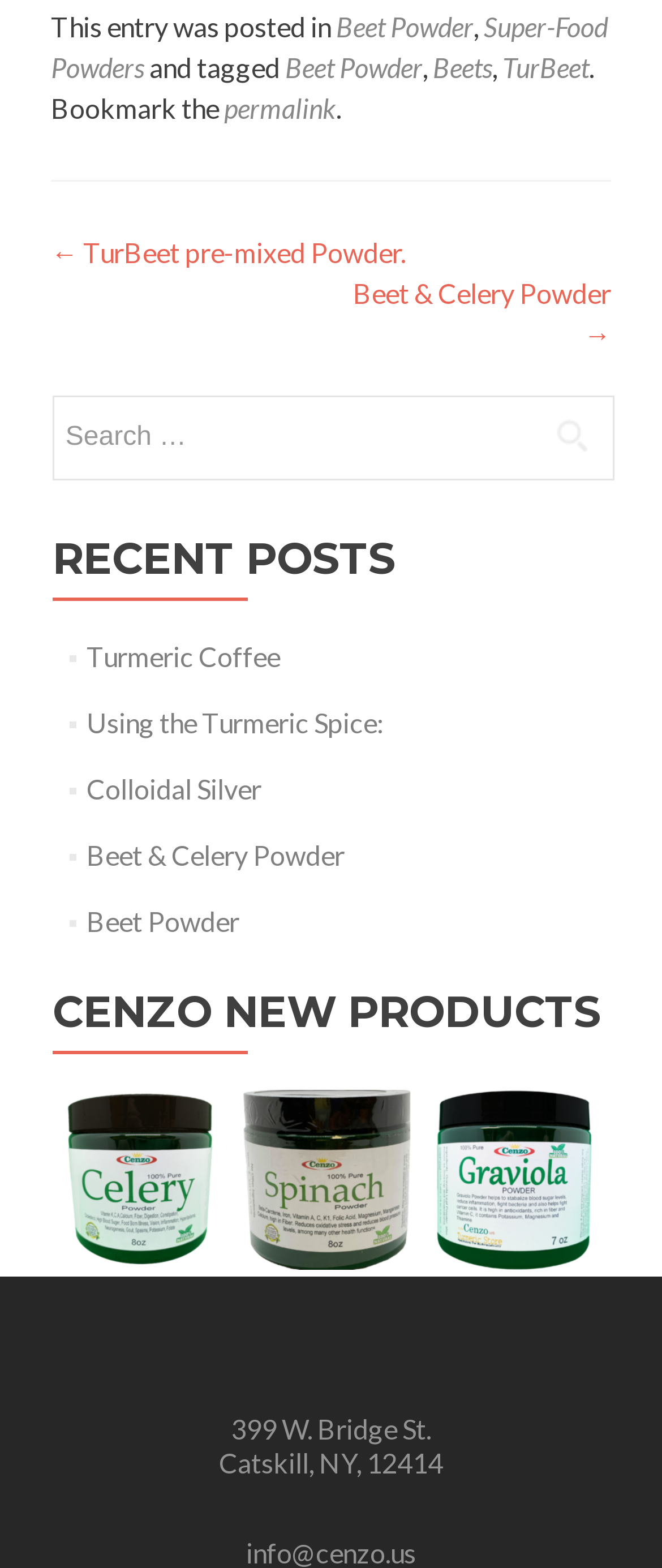How many recent posts are listed?
Using the image as a reference, answer the question with a short word or phrase.

4